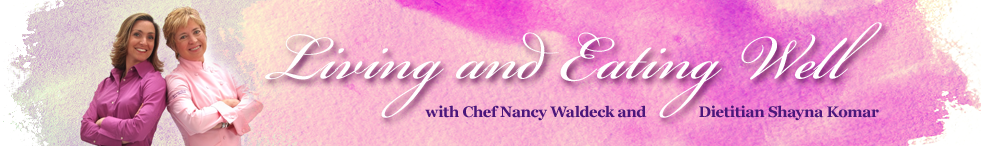Please provide a one-word or short phrase answer to the question:
What is the focus of the 'Living and Eating Well' series?

Healthy living and nutritious eating